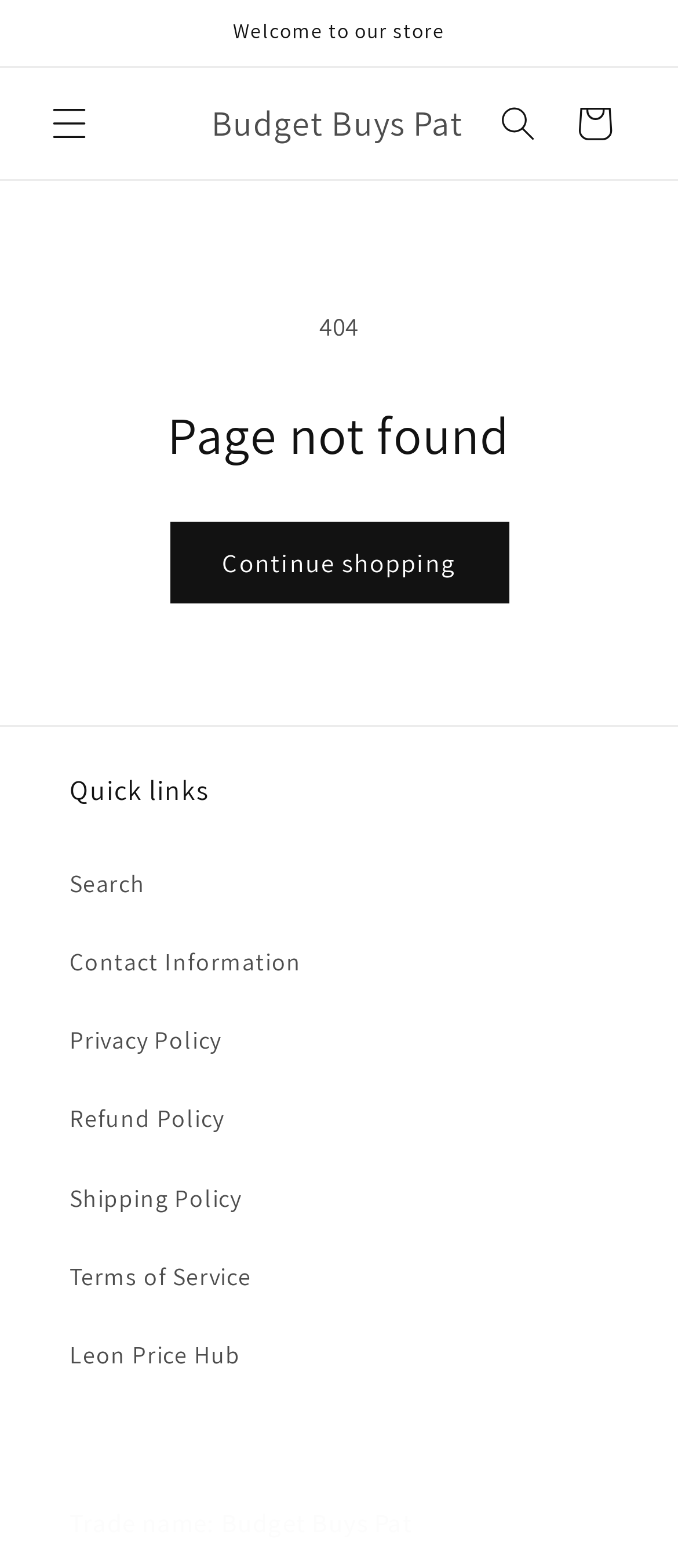Please determine the bounding box coordinates of the clickable area required to carry out the following instruction: "Click the Menu button". The coordinates must be four float numbers between 0 and 1, represented as [left, top, right, bottom].

[0.046, 0.054, 0.159, 0.103]